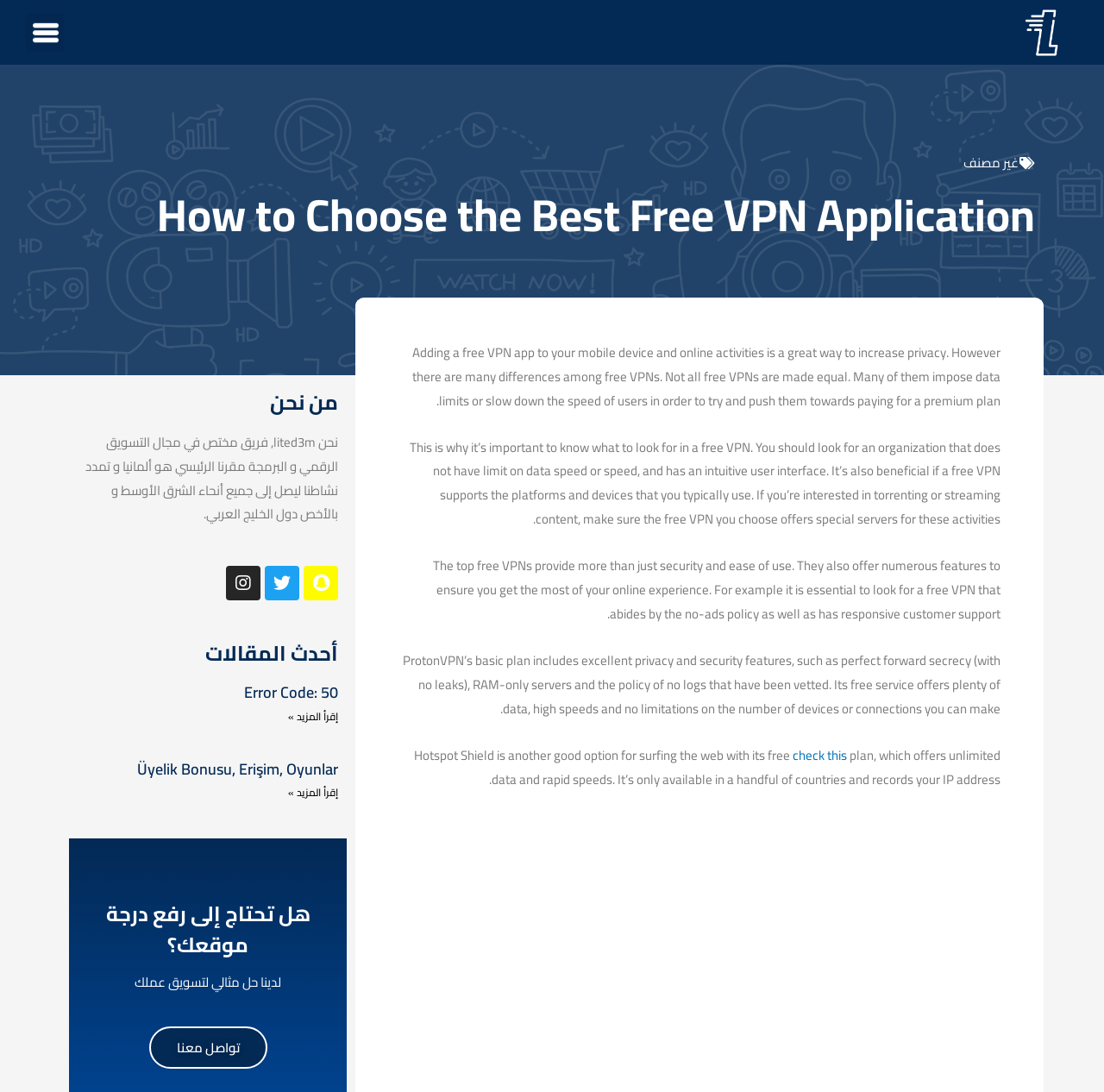Extract the bounding box coordinates for the HTML element that matches this description: "Snapchat". The coordinates should be four float numbers between 0 and 1, i.e., [left, top, right, bottom].

[0.275, 0.519, 0.306, 0.55]